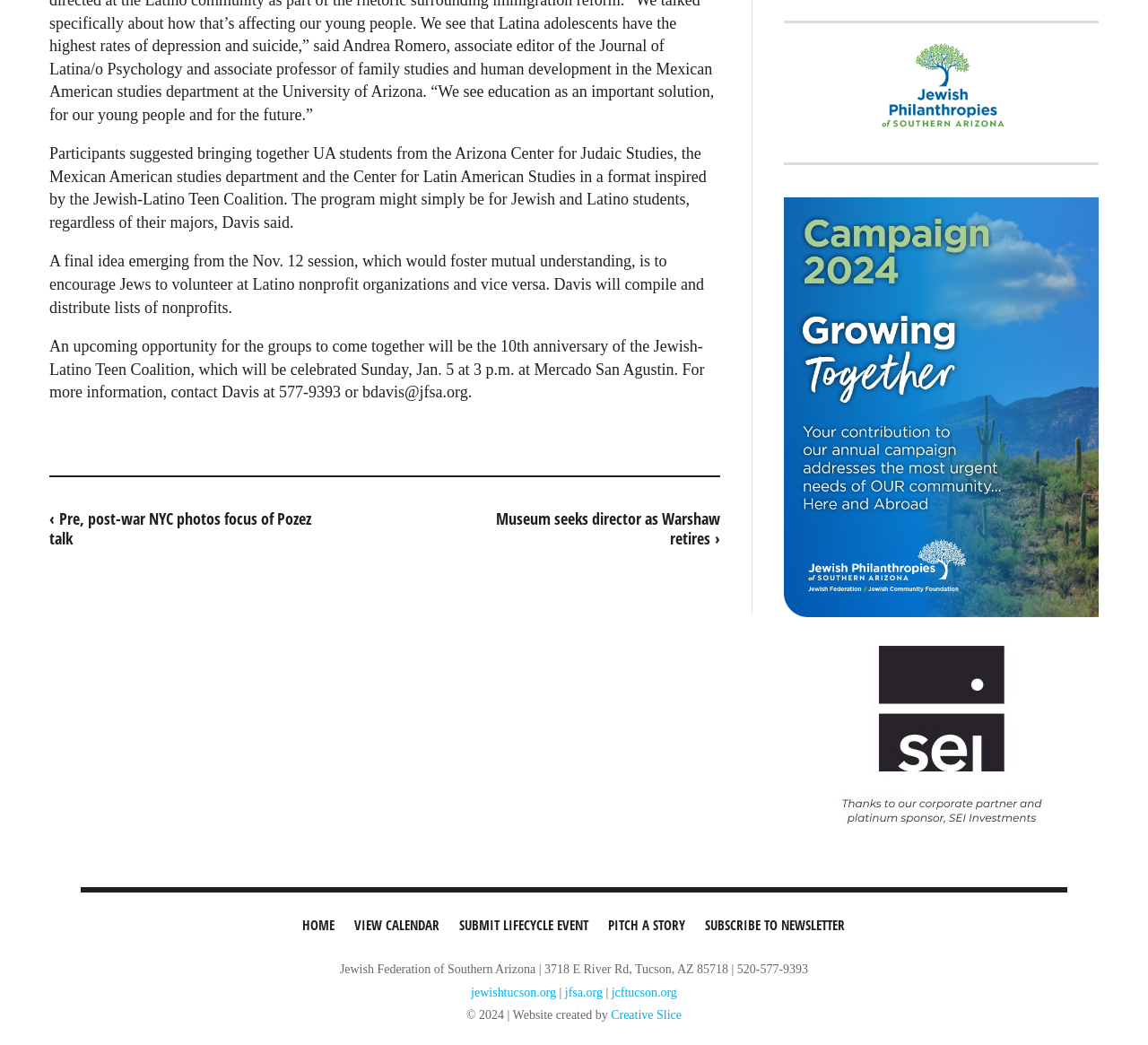What is the name of the organization that created the website?
We need a detailed and meticulous answer to the question.

I found the name of the organization by looking at the static text element at the bottom of the page, which contains the copyright information and the name of the organization that created the website.